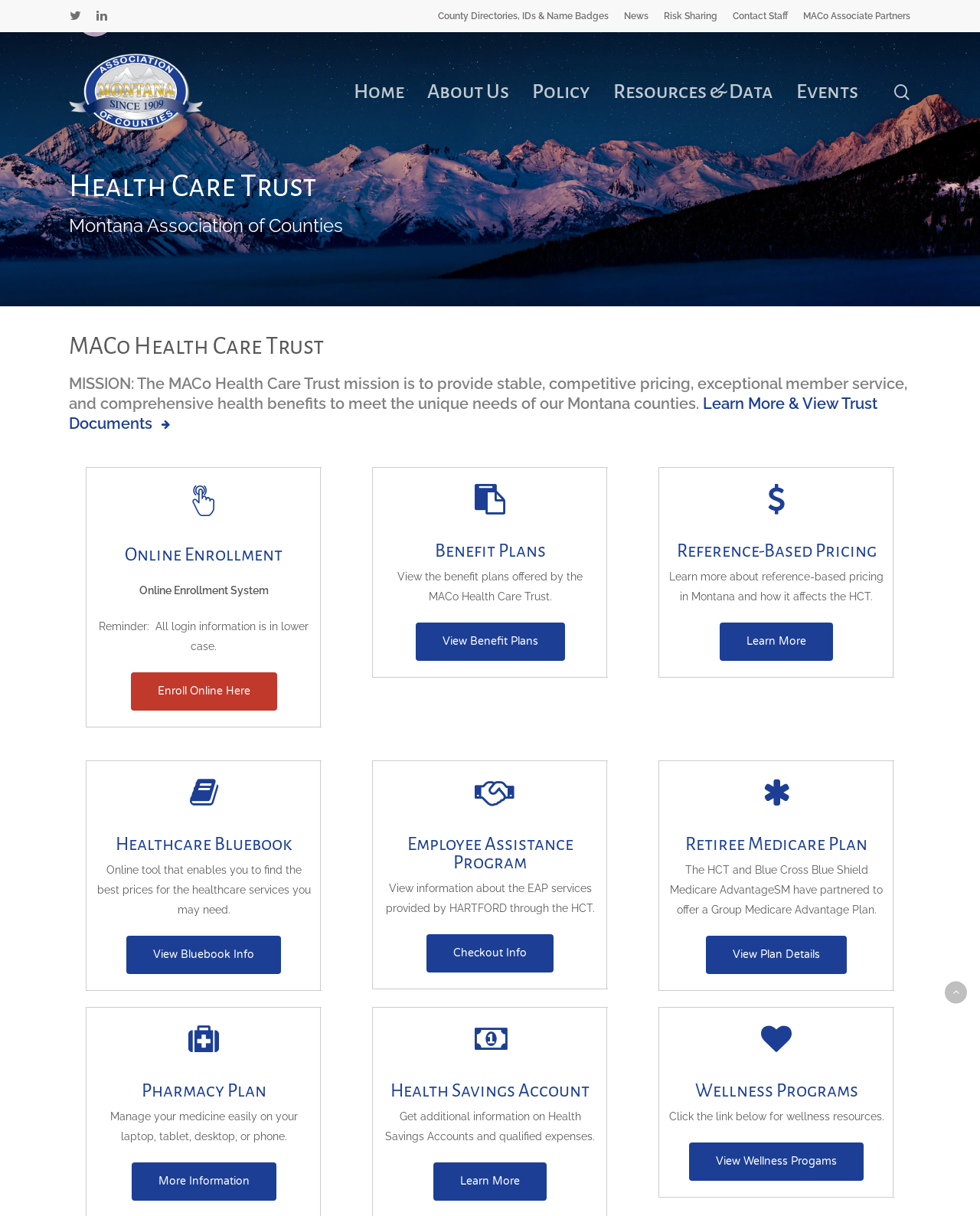Determine the bounding box coordinates of the clickable region to execute the instruction: "Search for something". The coordinates should be four float numbers between 0 and 1, denoted as [left, top, right, bottom].

[0.07, 0.116, 0.93, 0.164]